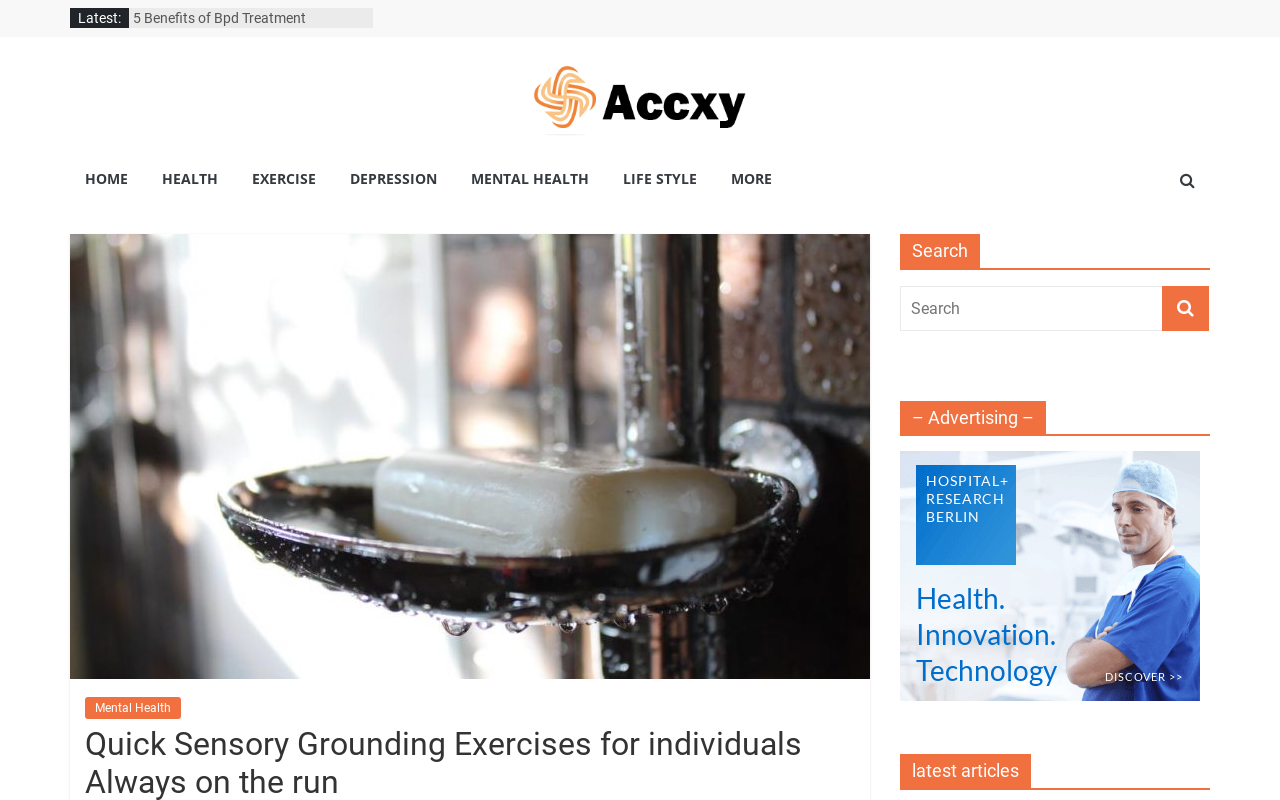Locate the bounding box coordinates of the element I should click to achieve the following instruction: "Click on 'Signs You're Healing From Anxiety & Depression'".

[0.104, 0.138, 0.277, 0.182]